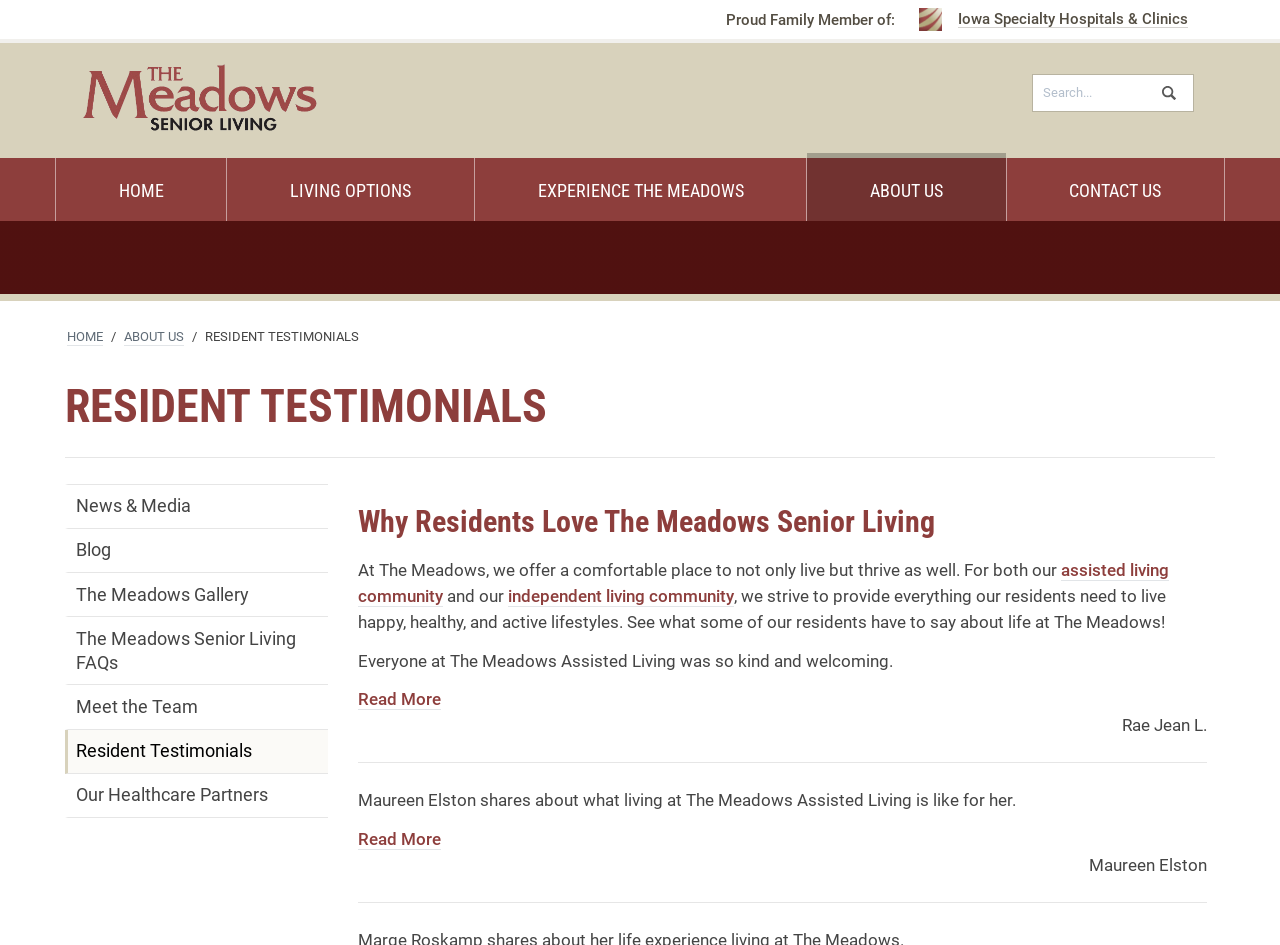Use a single word or phrase to answer the question: 
What is the focus of the 'EXPERIENCE THE MEADOWS' section?

Dining and Lifestyle